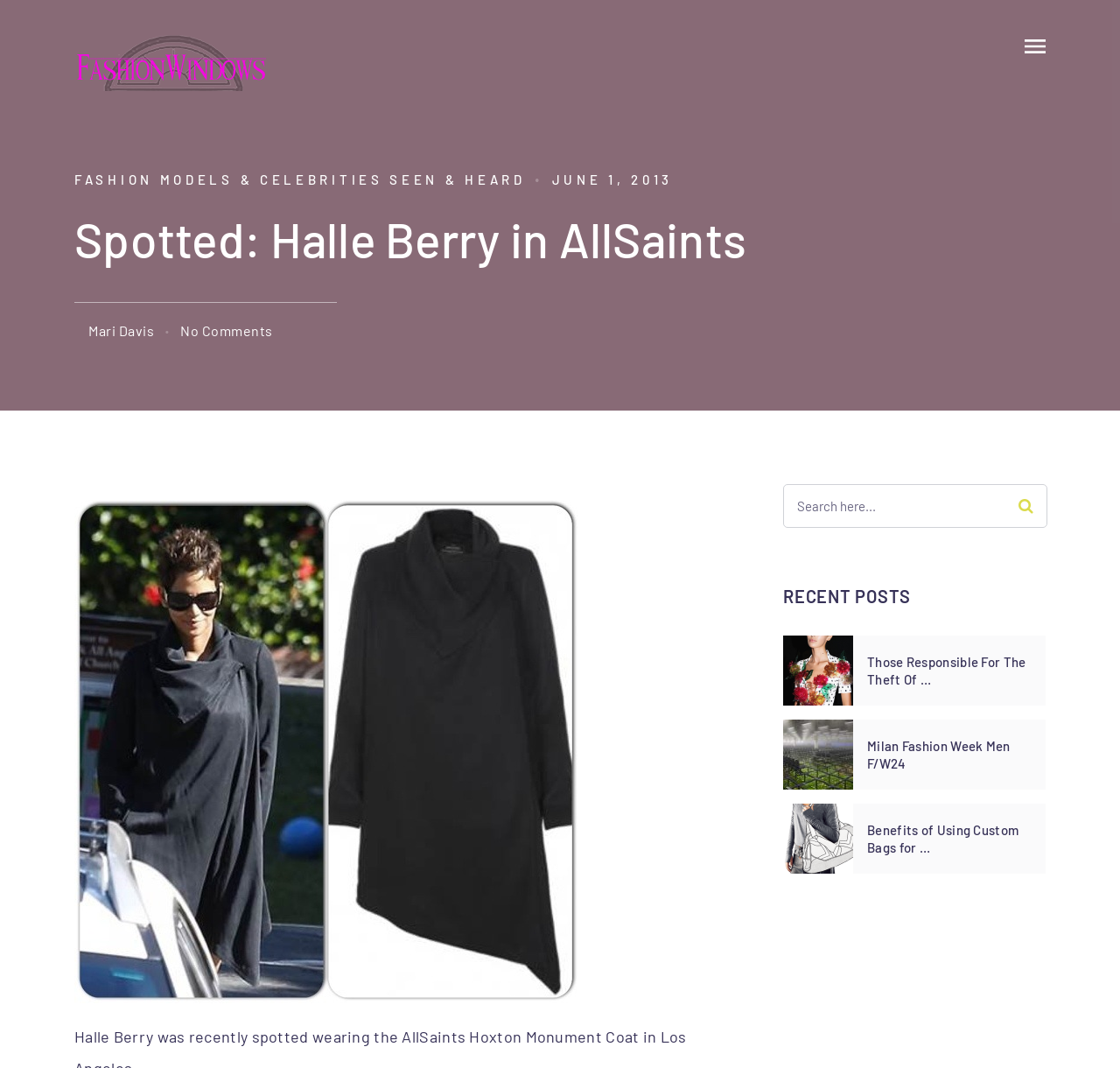From the given element description: "Milan Fashion Week Men F/W24", find the bounding box for the UI element. Provide the coordinates as four float numbers between 0 and 1, in the order [left, top, right, bottom].

[0.774, 0.69, 0.921, 0.723]